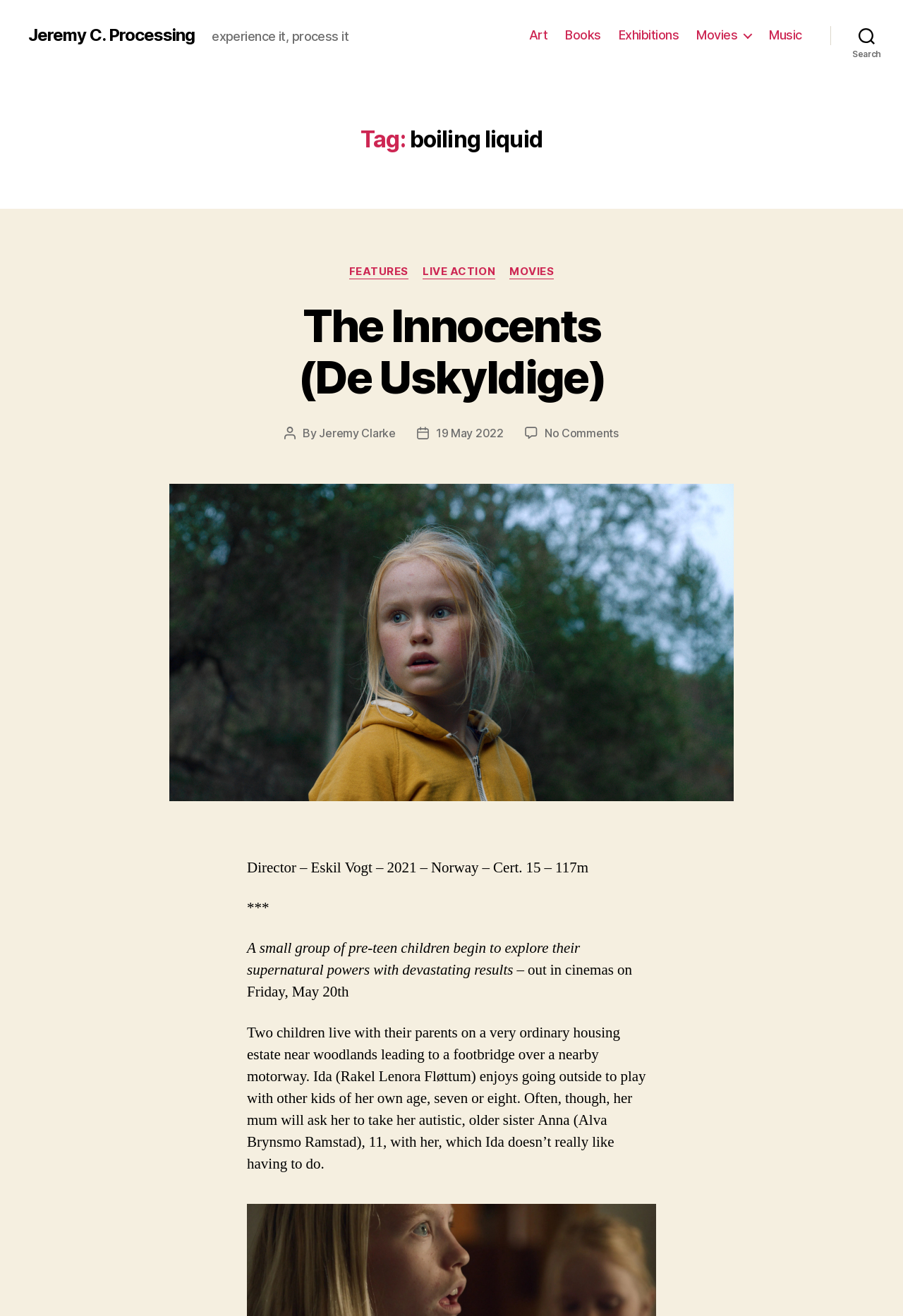Determine the bounding box coordinates for the region that must be clicked to execute the following instruction: "visit Jeremy Clarke's page".

[0.353, 0.324, 0.438, 0.334]